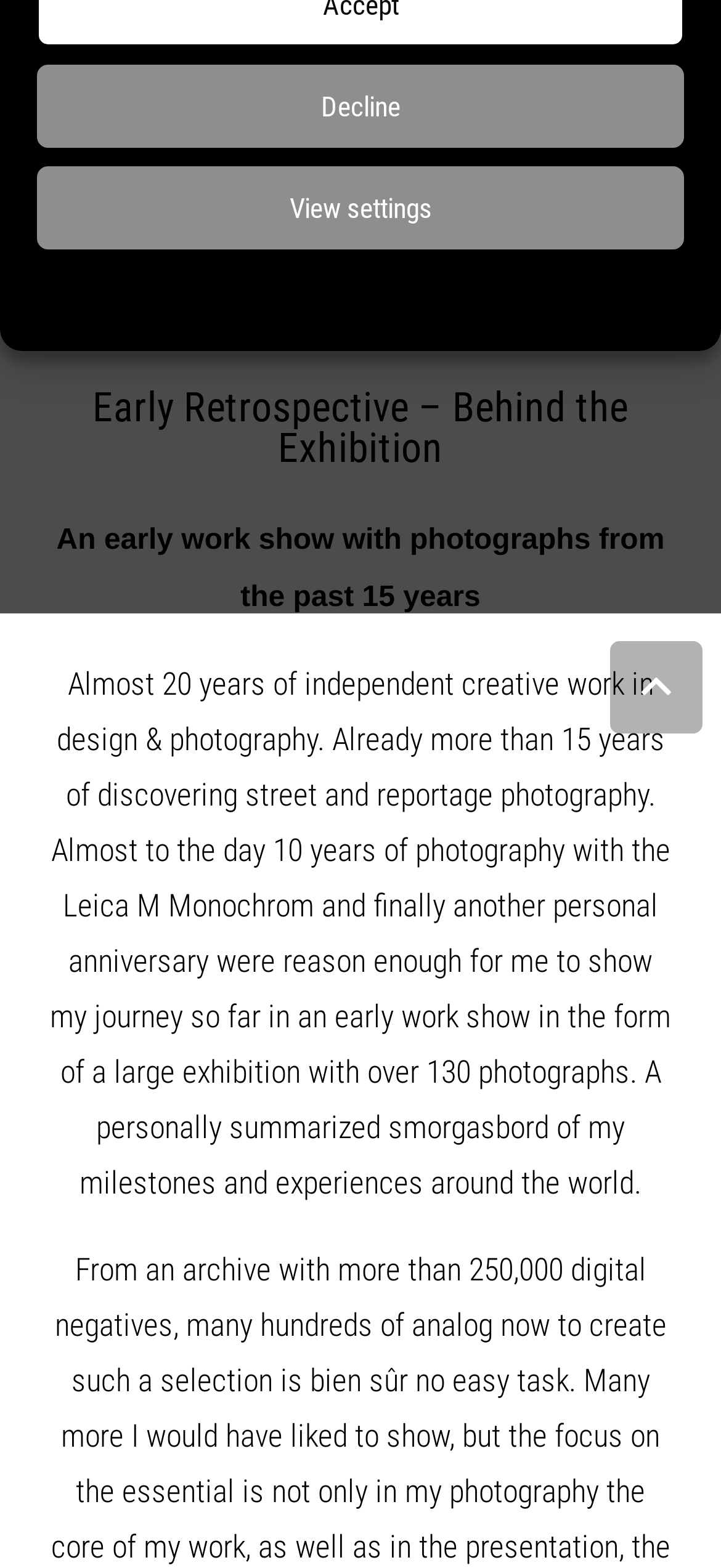Provide the bounding box coordinates of the HTML element this sentence describes: "Cookie-Richtlinie".

[0.265, 0.171, 0.468, 0.206]